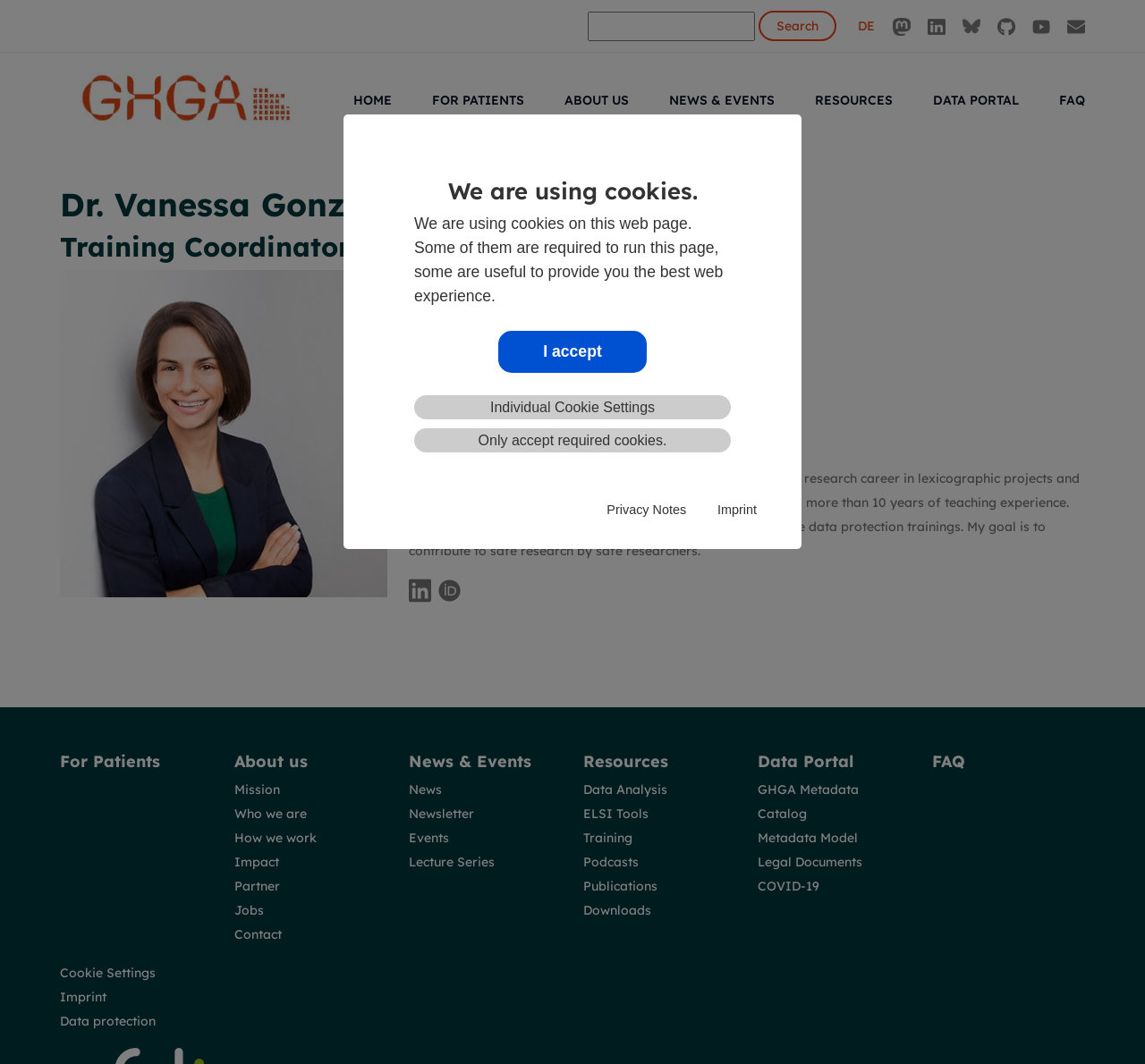Find the bounding box coordinates of the clickable area required to complete the following action: "Learn about Dr. Vanessa González Ribao".

[0.052, 0.174, 0.948, 0.21]